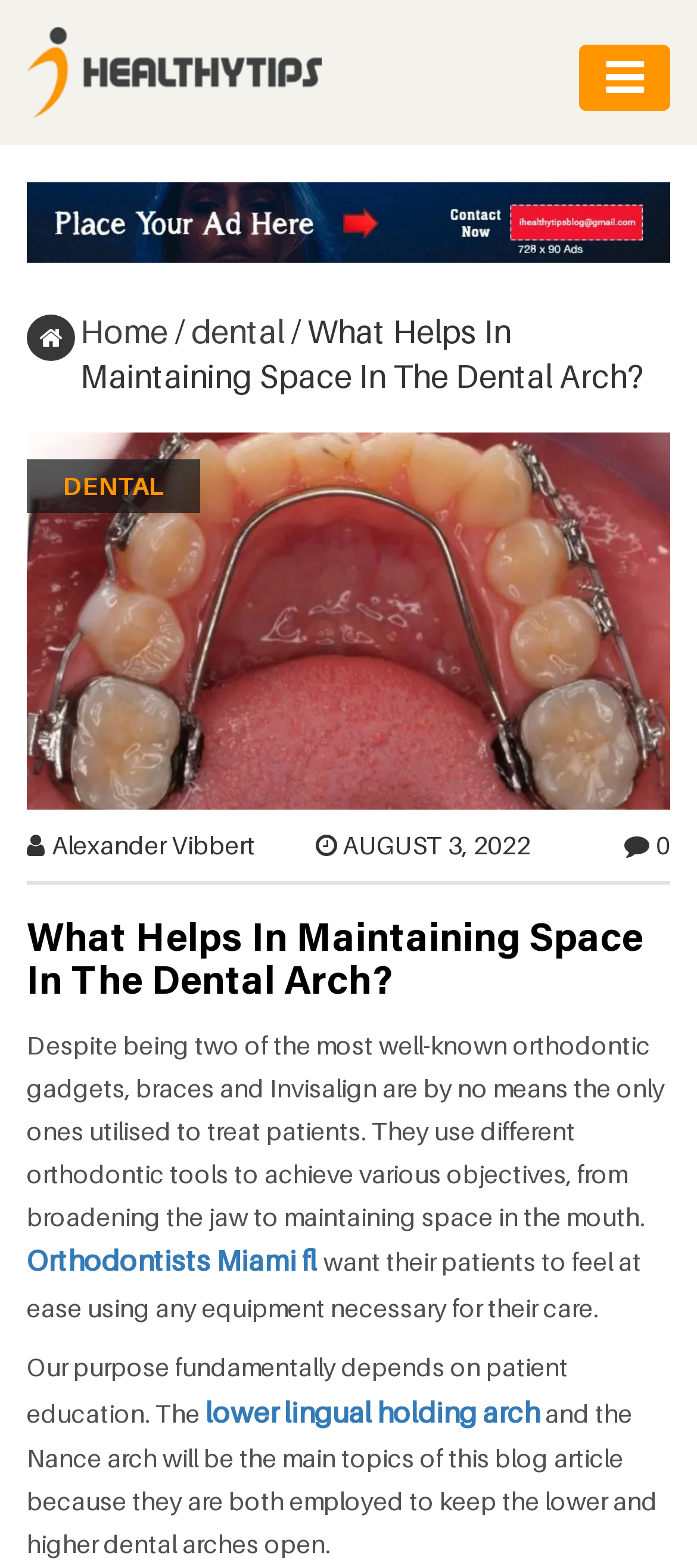Identify the bounding box for the described UI element. Provide the coordinates in (top-left x, top-left y, bottom-right x, bottom-right y) format with values ranging from 0 to 1: lower lingual holding arch

[0.295, 0.892, 0.774, 0.911]